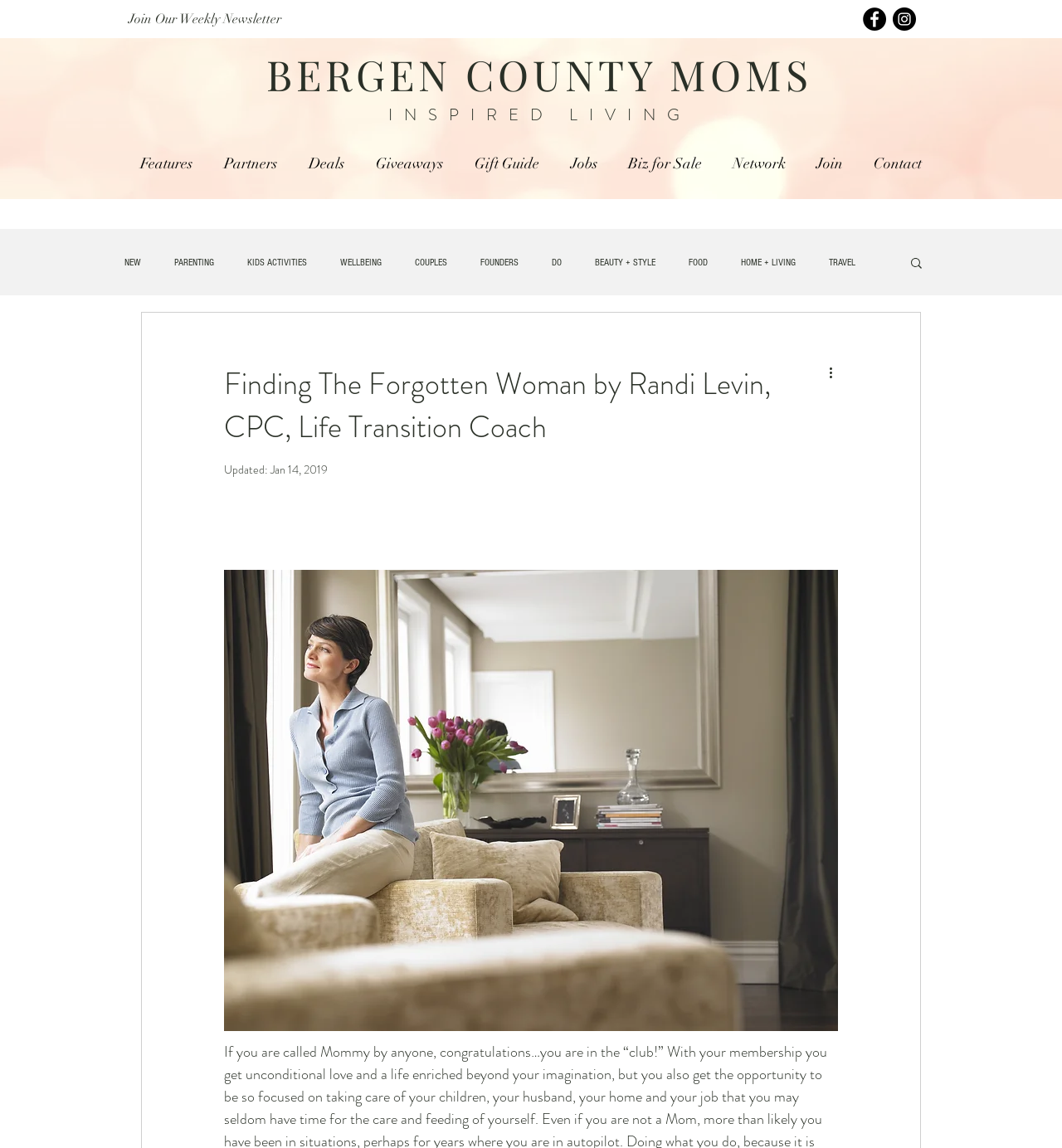Respond to the following question using a concise word or phrase: 
What is the purpose of the button 'Search'?

to search